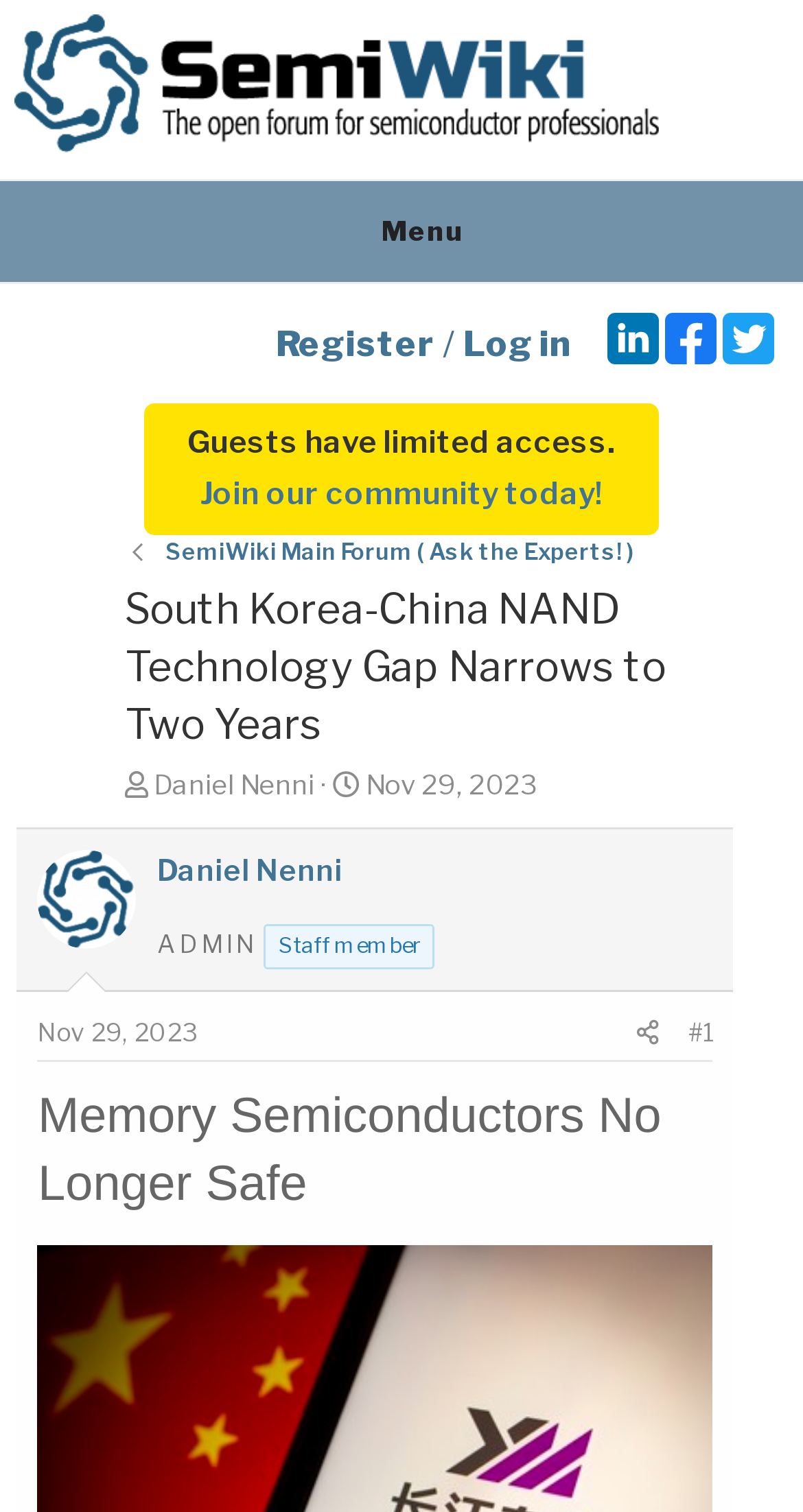Determine the bounding box coordinates of the region that needs to be clicked to achieve the task: "Click on the 'Join our community today!' link".

[0.249, 0.314, 0.751, 0.339]